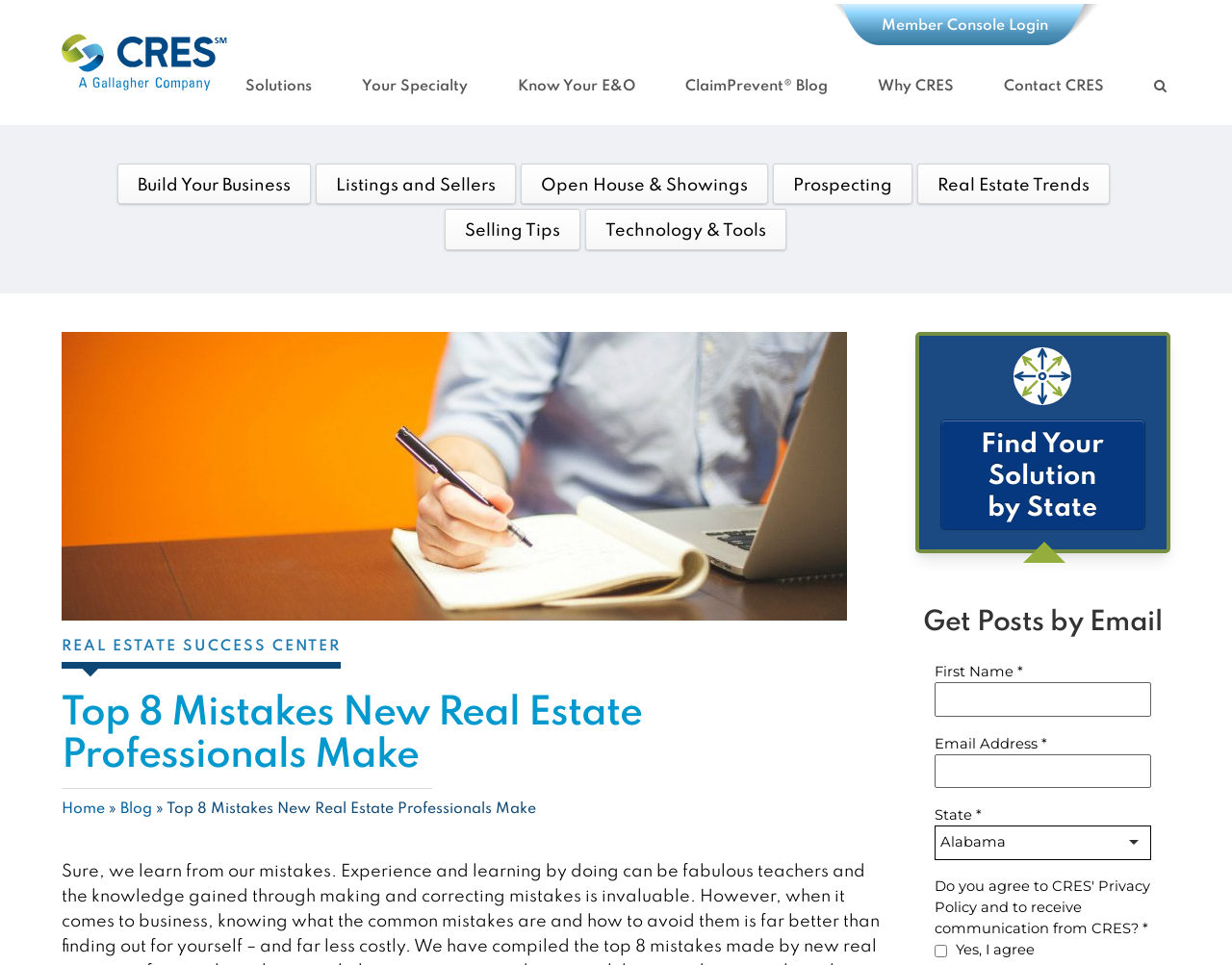Determine the bounding box coordinates for the HTML element mentioned in the following description: "Blog". The coordinates should be a list of four floats ranging from 0 to 1, represented as [left, top, right, bottom].

[0.098, 0.83, 0.123, 0.846]